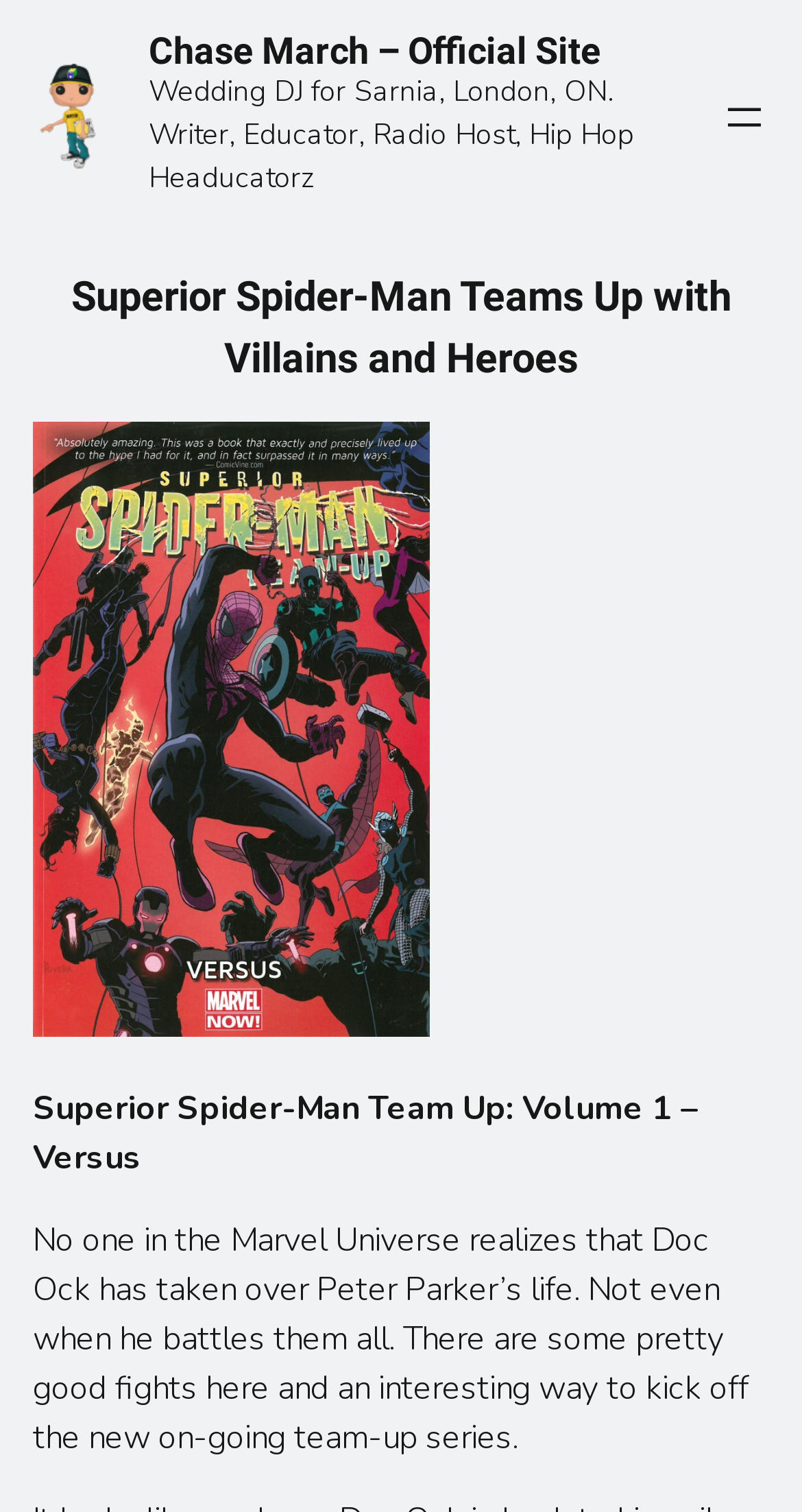Give a full account of the webpage's elements and their arrangement.

The webpage is about Chase March, an individual who is a wedding DJ, writer, educator, radio host, and hip hop headucatorz based in Sarnia, London, ON. At the top left of the page, there is a link and an image with the text "Chase March – Official Site". Below this, there is a heading with the same text. 

To the right of the heading, there is a block of text that describes Chase March's profession and expertise. 

On the top right of the page, there is a navigation menu with a button labeled "Open menu". Below this, there is a heading that reads "Superior Spider-Man Teams Up with Villains and Heroes". 

Underneath the heading, there is a link to "Superior Spider-Man Team Up - Vol 1" accompanied by an image. Below this link, there are two blocks of text. The first block describes the book "Superior Spider-Man Team Up: Volume 1 – Versus", and the second block provides a brief summary of the book's content, mentioning that Doc Ock has taken over Peter Parker's life and that there are some good fights and an interesting way to kick off the new on-going team-up series.